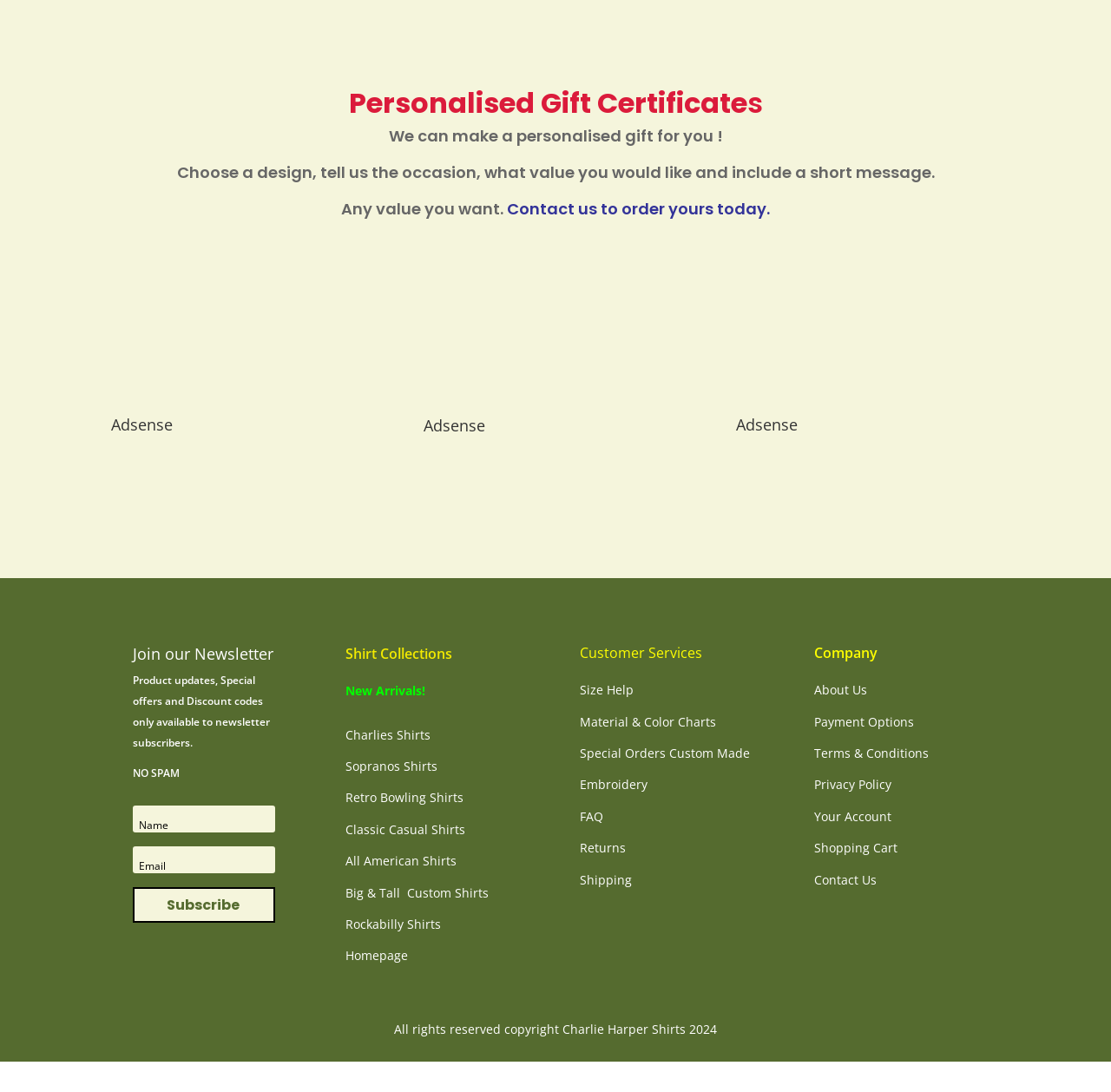What can be done with the newsletter subscription?
Using the visual information, reply with a single word or short phrase.

Get updates and offers